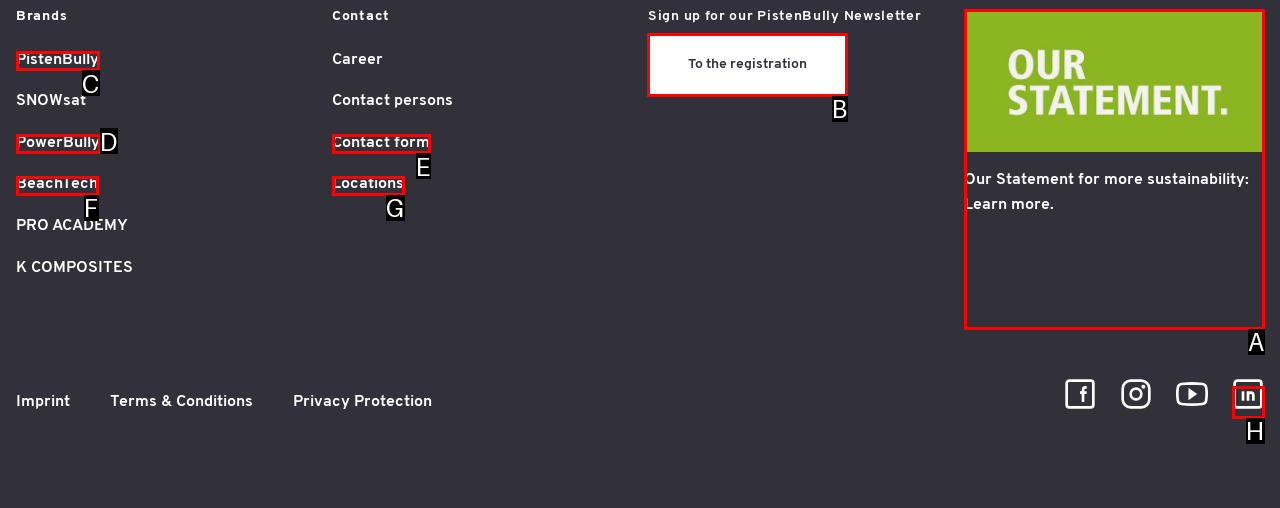Tell me the letter of the UI element to click in order to accomplish the following task: Sign up for the PistenBully Newsletter
Answer with the letter of the chosen option from the given choices directly.

B